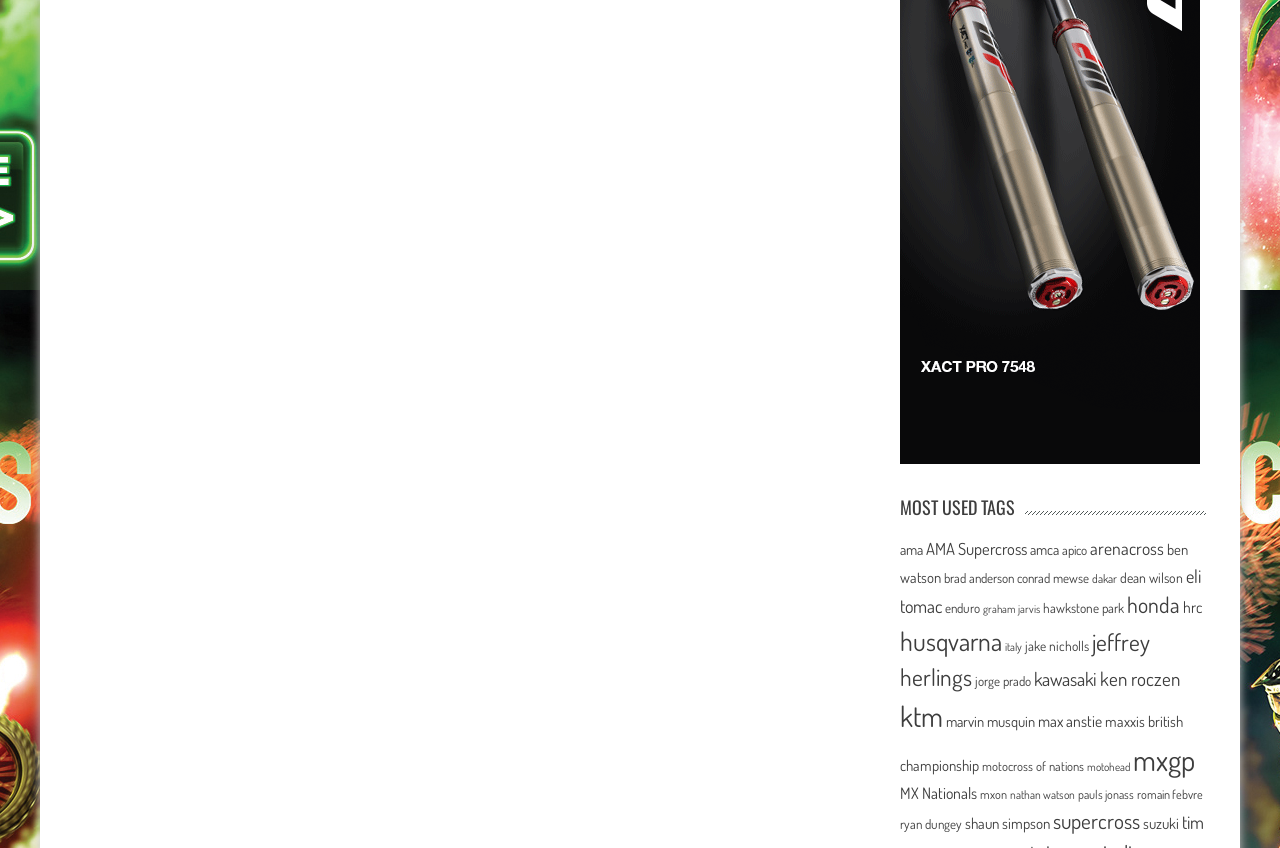Based on the image, provide a detailed response to the question:
How many items are associated with the tag 'ama'?

I found the link with the text 'ama' and looked at the number of items in parentheses, which is 76.